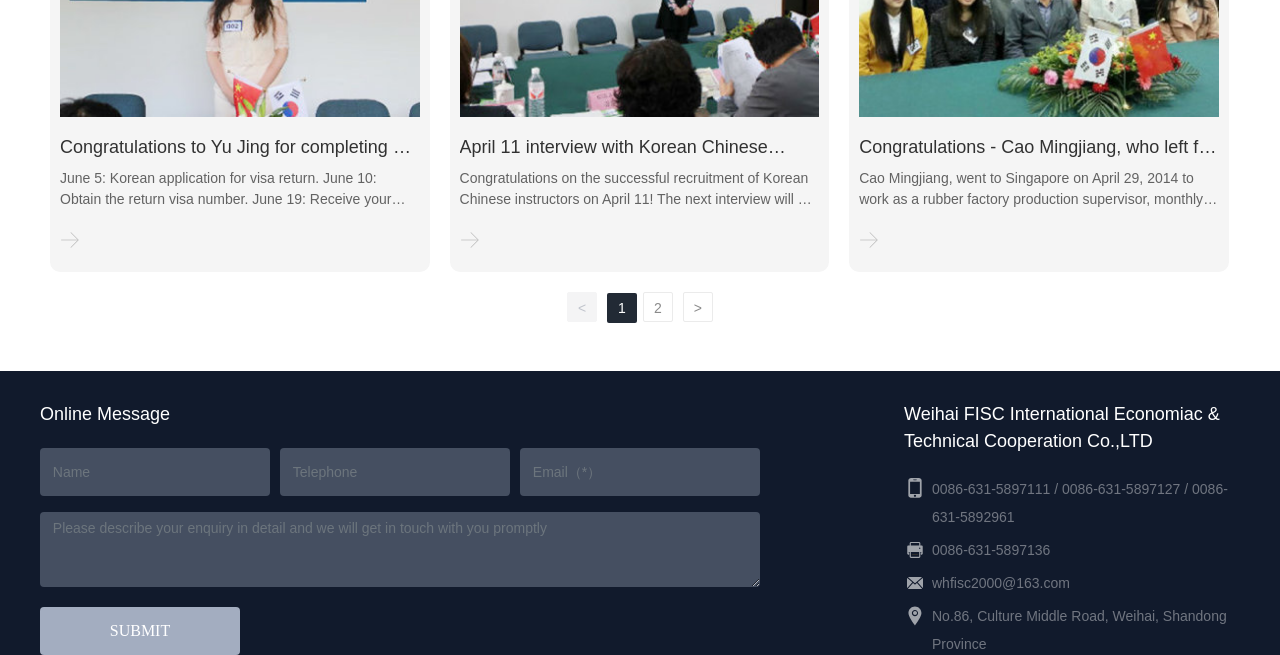How many images are there on the webpage?
Using the picture, provide a one-word or short phrase answer.

5